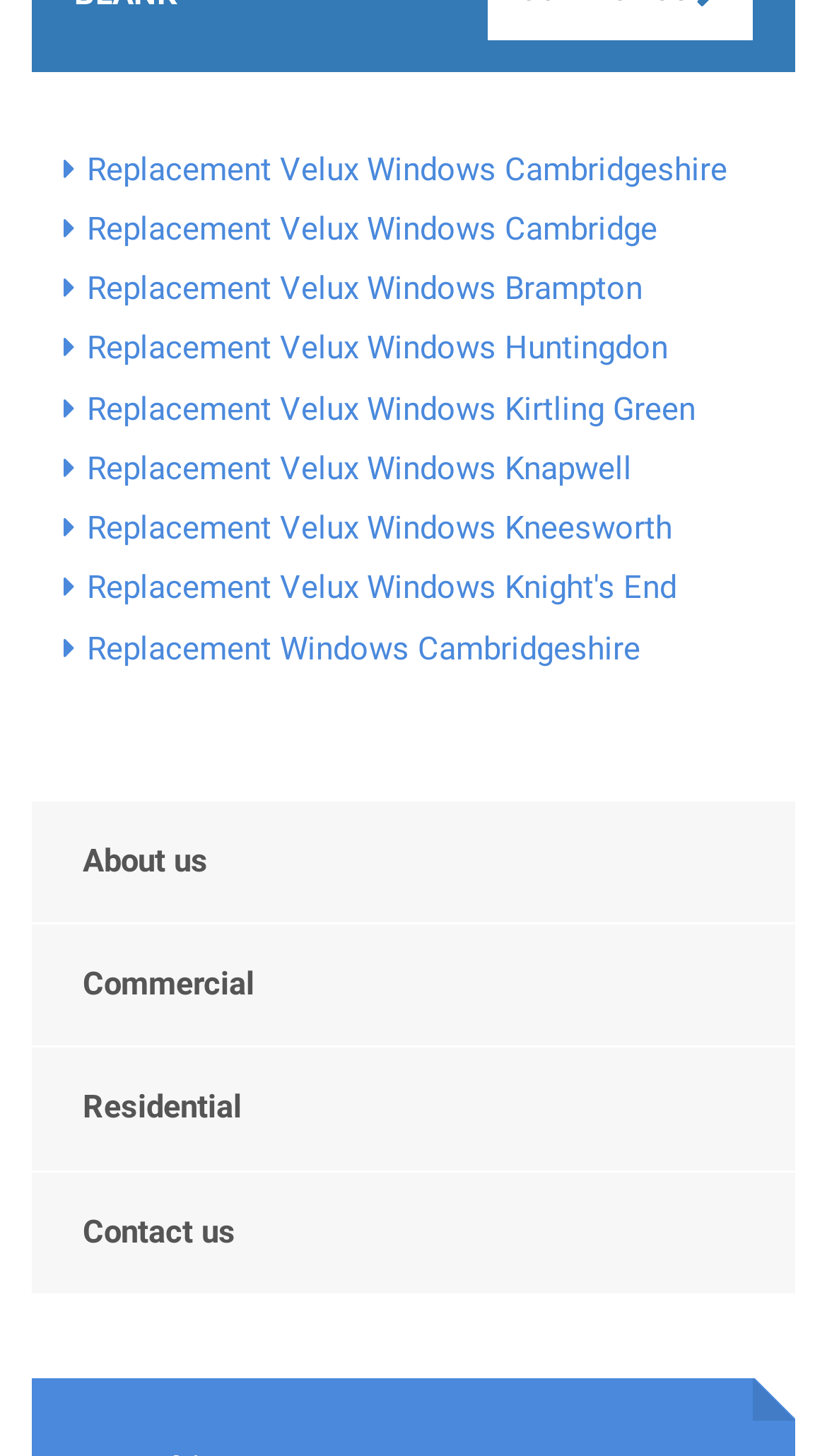Find and specify the bounding box coordinates that correspond to the clickable region for the instruction: "Contact us".

[0.038, 0.805, 0.962, 0.888]